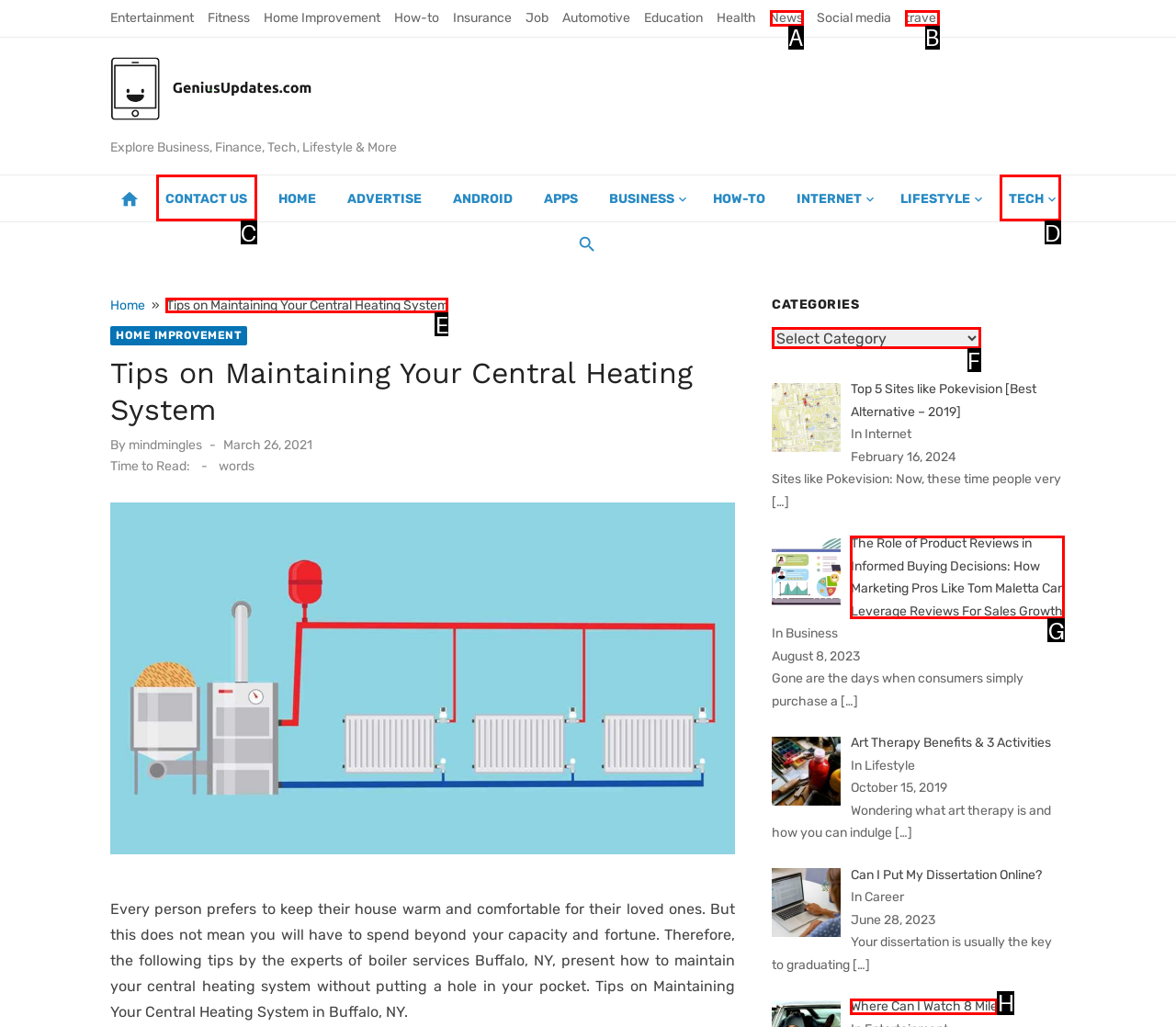Tell me which one HTML element I should click to complete the following task: Read the article 'Tips on Maintaining Your Central Heating System' Answer with the option's letter from the given choices directly.

E